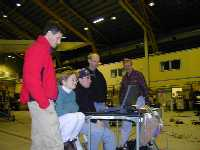What is the purpose of the data on the laptop screen?
Please answer the question with a detailed response using the information from the screenshot.

The data on the laptop screen is likely related to instrument checks, which is crucial for the upcoming flight experiments, as part of a collaboration that may involve organizations like NASA or NOAA.